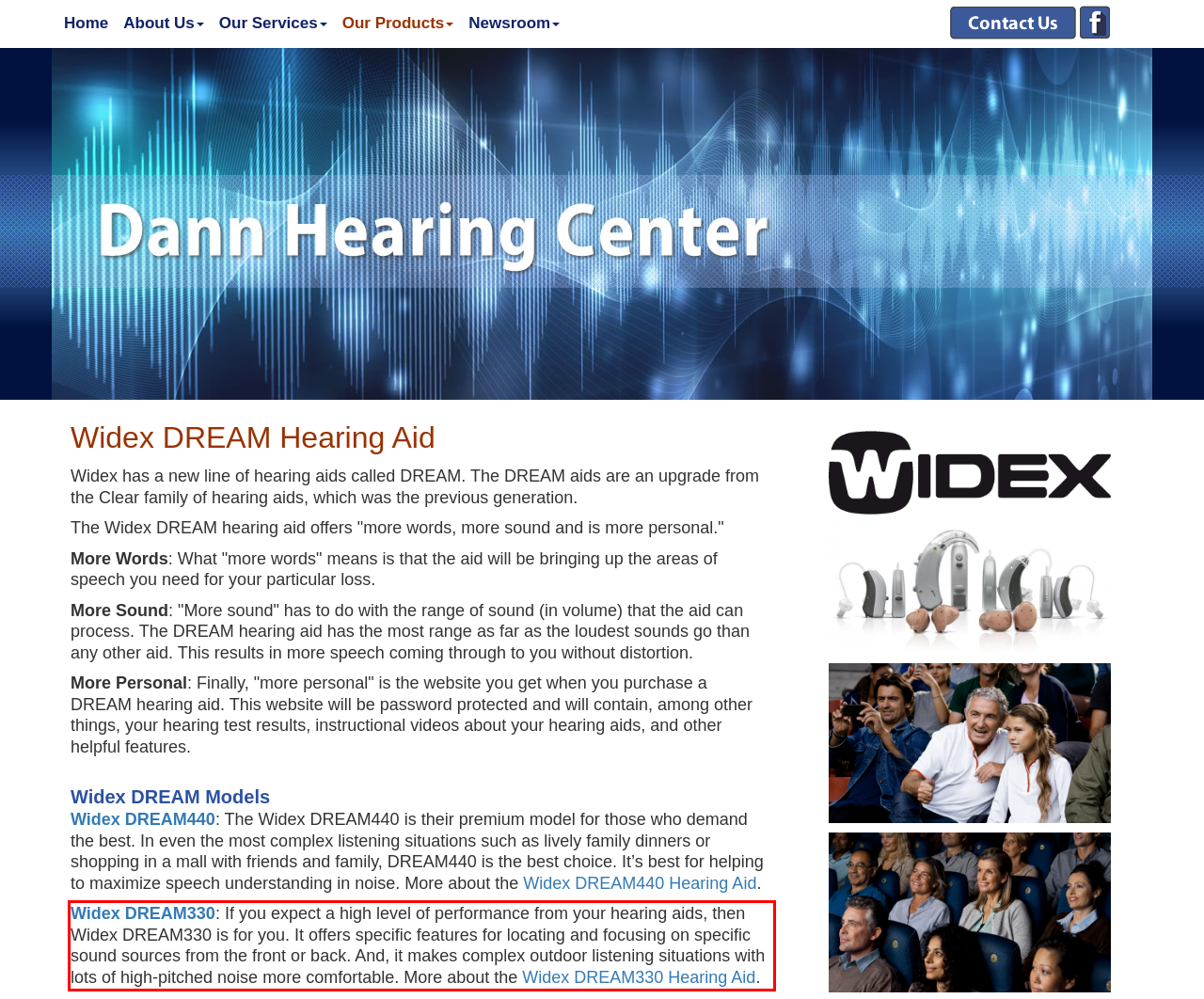Look at the provided screenshot of the webpage and perform OCR on the text within the red bounding box.

Widex DREAM330: If you expect a high level of performance from your hearing aids, then Widex DREAM330 is for you. It offers specific features for locating and focusing on specific sound sources from the front or back. And, it makes complex outdoor listening situations with lots of high-pitched noise more comfortable. More about the Widex DREAM330 Hearing Aid.